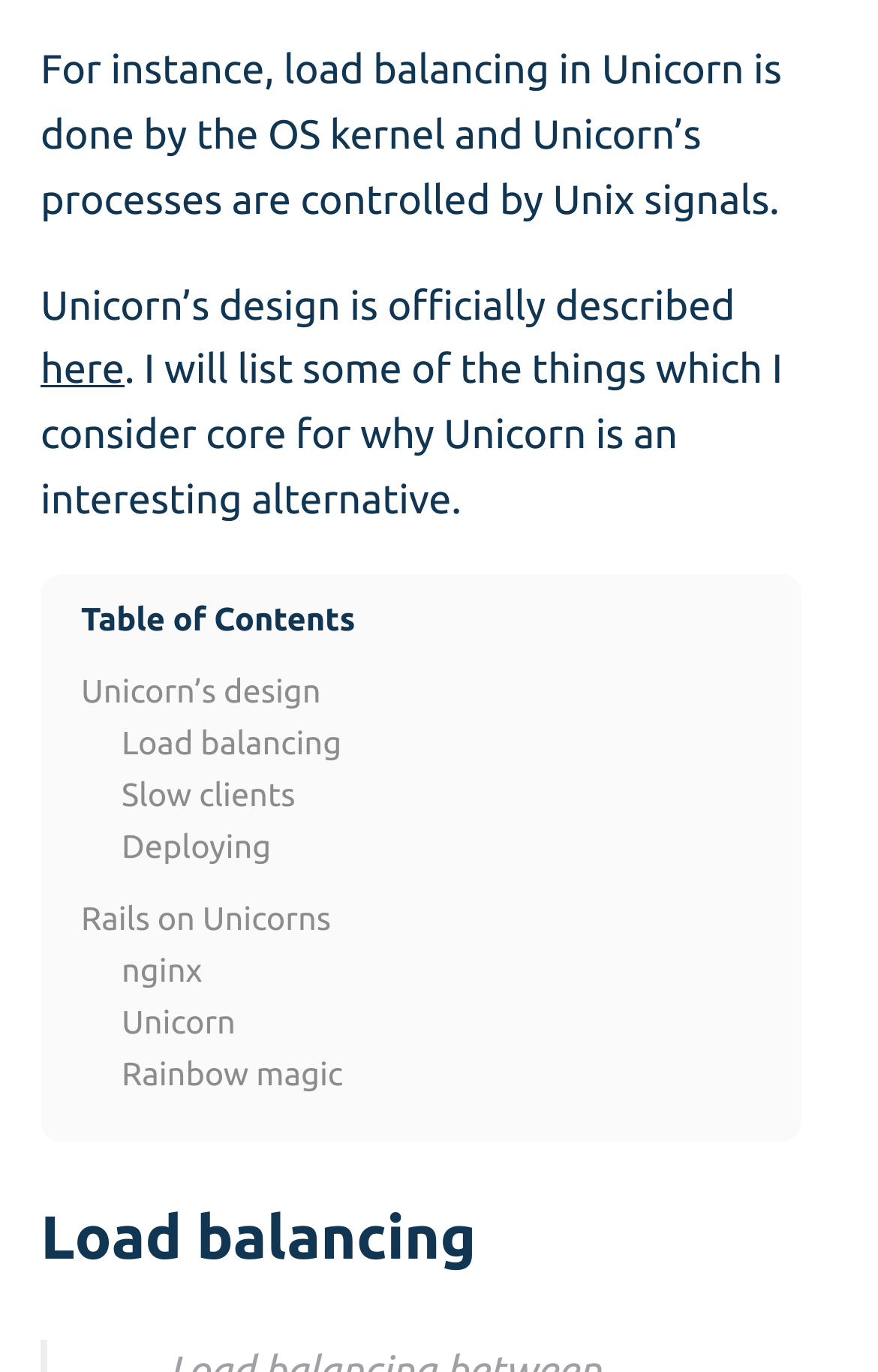Determine the bounding box for the described UI element: "Unicorn’s design".

[0.092, 0.491, 0.365, 0.517]